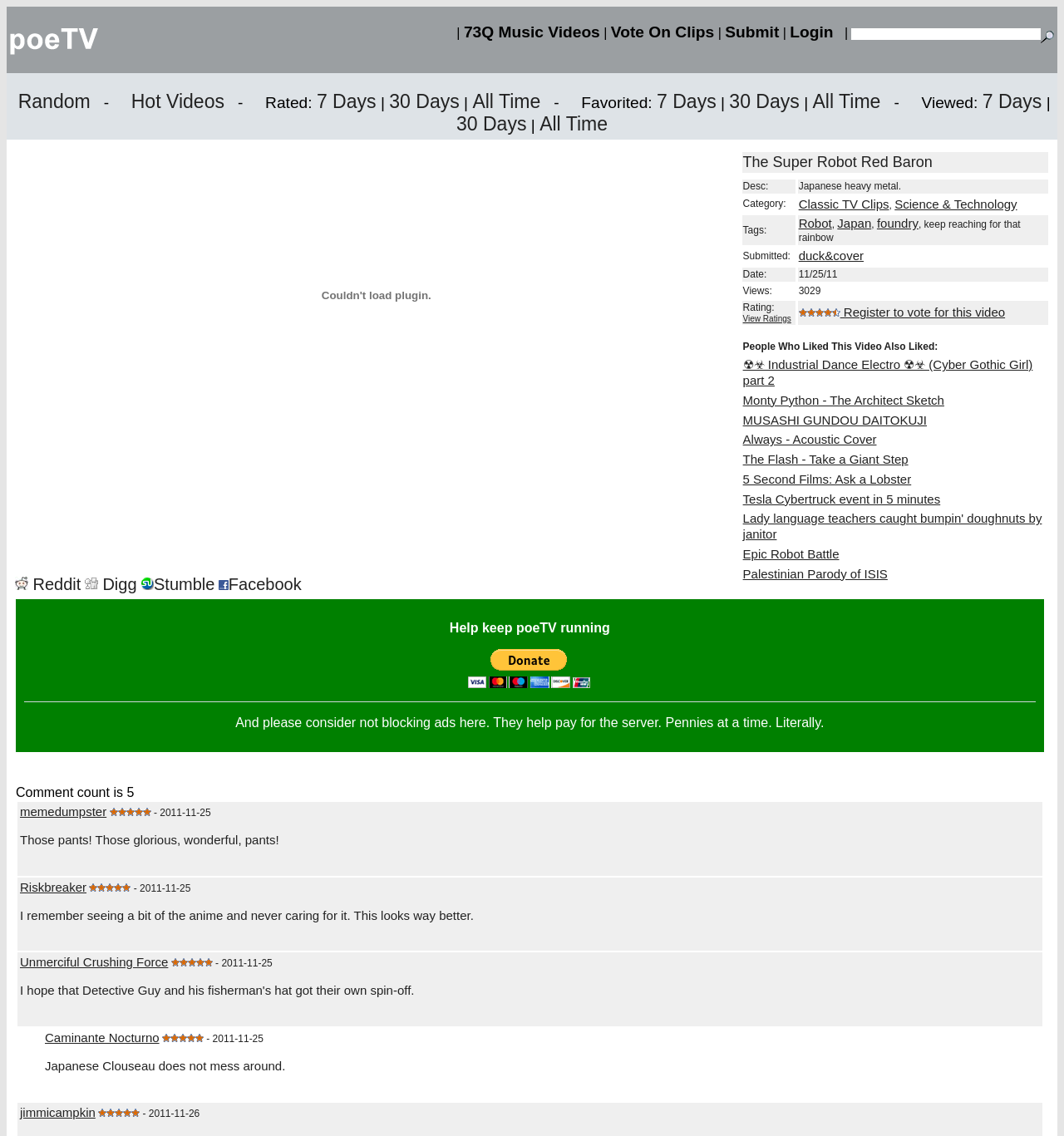Please locate the clickable area by providing the bounding box coordinates to follow this instruction: "Login to the website".

[0.742, 0.021, 0.783, 0.036]